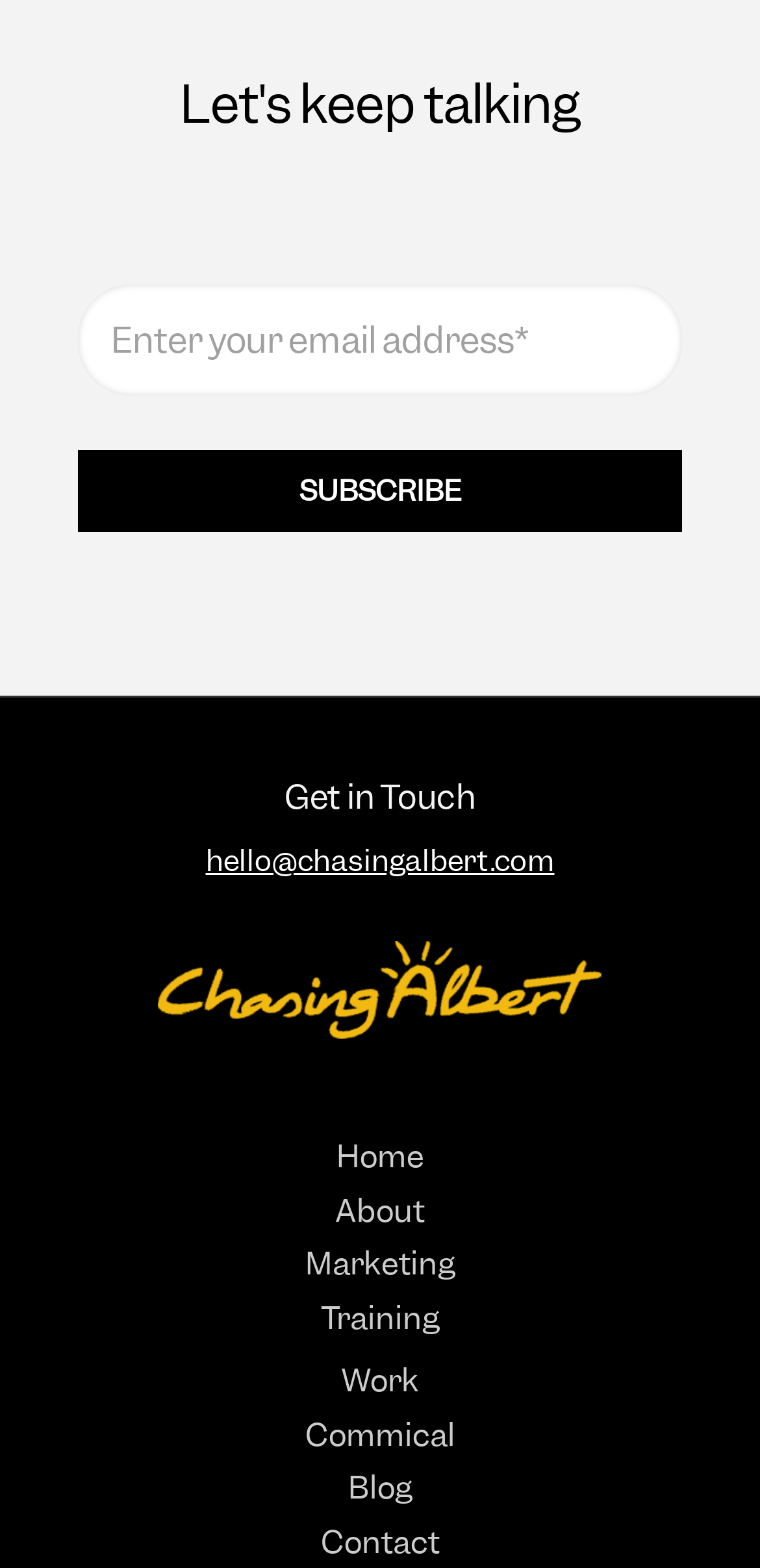Please identify the bounding box coordinates of the element on the webpage that should be clicked to follow this instruction: "Subscribe to newsletter". The bounding box coordinates should be given as four float numbers between 0 and 1, formatted as [left, top, right, bottom].

[0.103, 0.287, 0.897, 0.34]